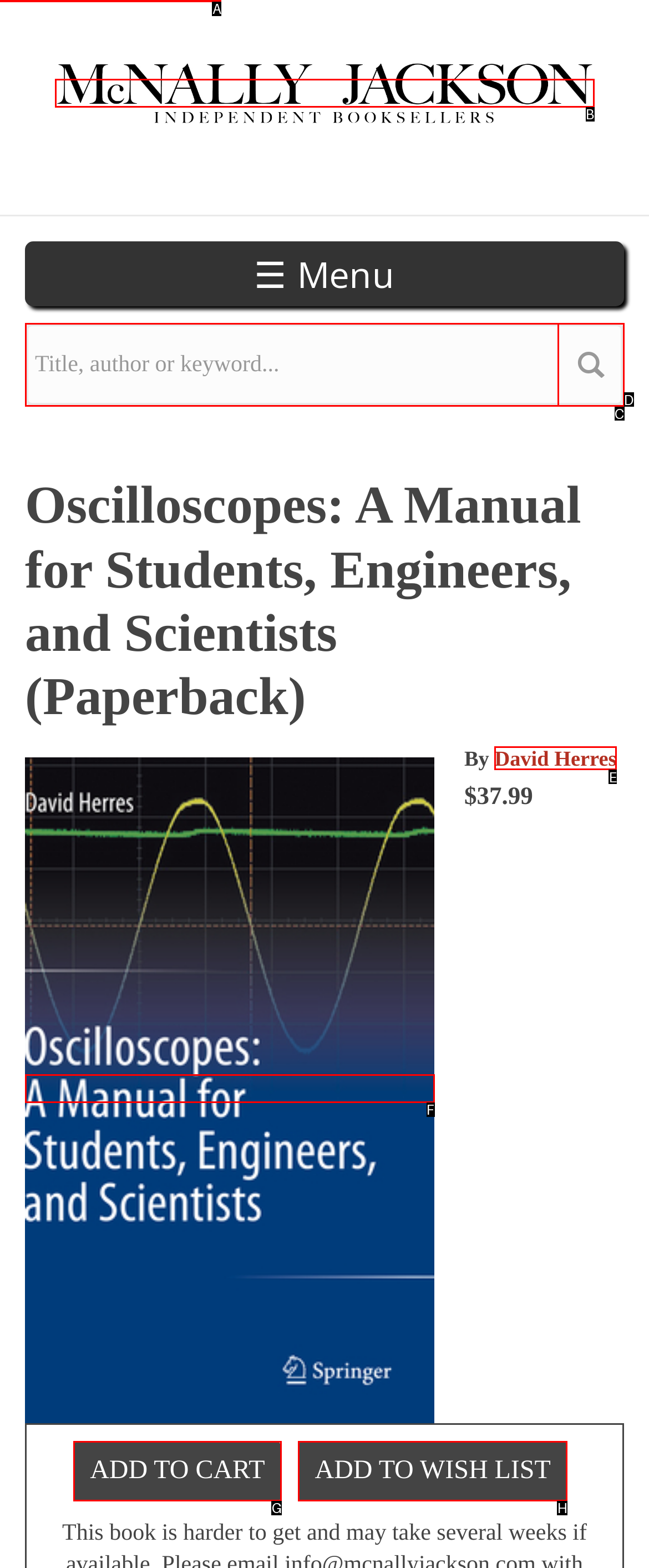Identify the HTML element you need to click to achieve the task: contact us. Respond with the corresponding letter of the option.

None